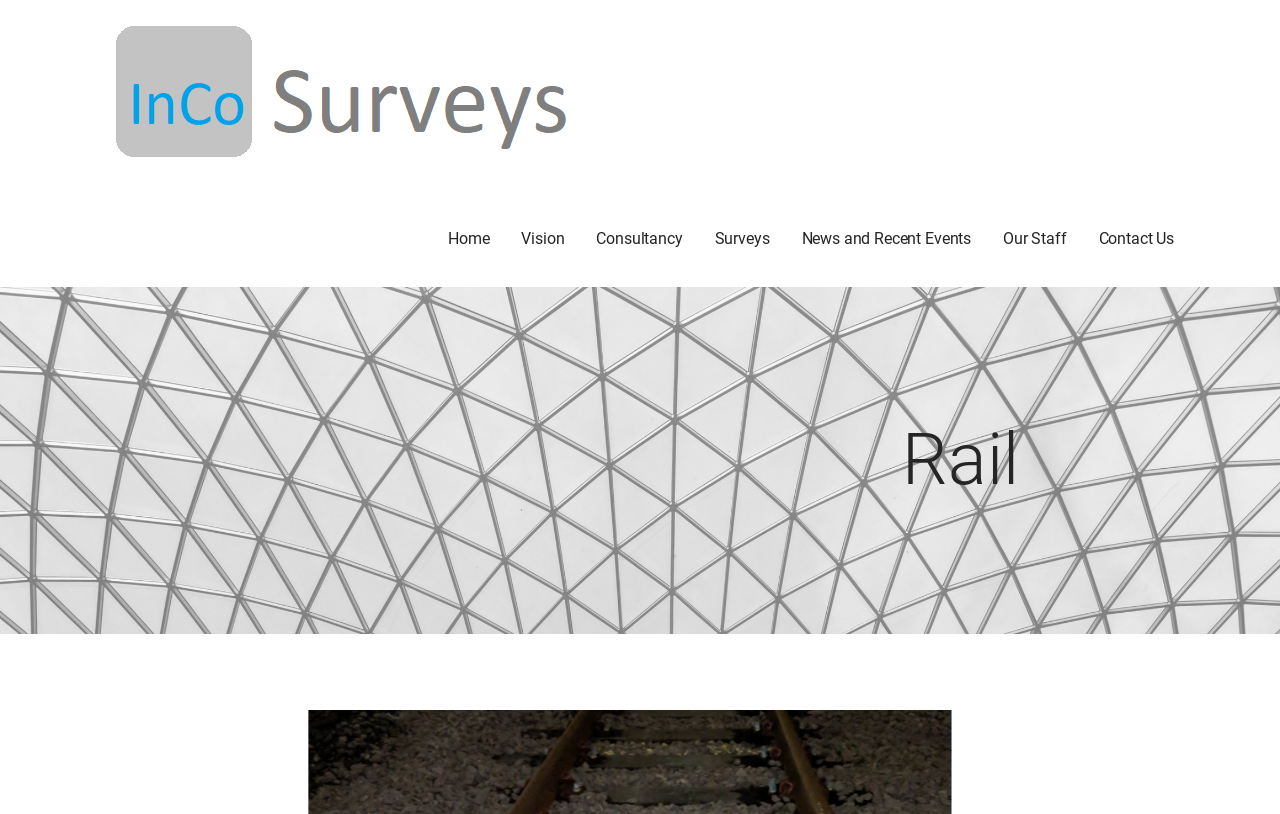Determine the bounding box coordinates of the clickable area required to perform the following instruction: "Reply to Amanda". The coordinates should be represented as four float numbers between 0 and 1: [left, top, right, bottom].

None